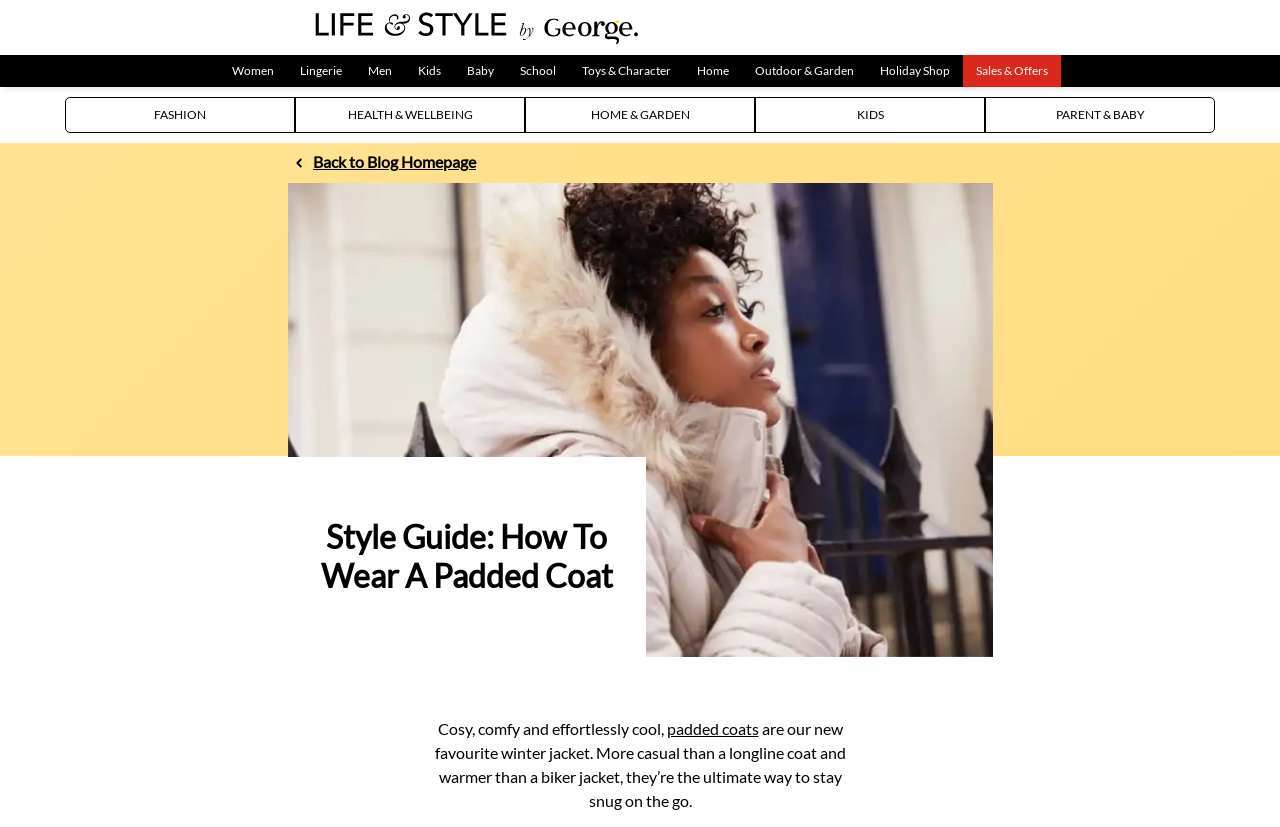Generate a comprehensive caption for the webpage you are viewing.

This webpage is a style guide on how to wear a padded coat, with a focus on winter fashion. At the top, there is a navigation menu with 11 links, including "Women", "Men", "Kids", and "Home", among others. Below this menu, there is a larger link titled "Group" with an accompanying image. 

To the left of the navigation menu, there are 5 more links, including "FASHION", "HEALTH & WELLBEING", and "HOME & GARDEN", which appear to be categories or sections of the website.

The main content of the webpage begins with a heading that reads "Style Guide: How To Wear A Padded Coat". Below this heading, there is a brief introduction to padded coats, describing them as "cosy, comfy and effortlessly cool". The text also includes a link to "padded coats" and continues to explain their benefits, stating that they are more casual than a longline coat and warmer than a biker jacket.

At the top right of the page, there is a link to "Back to Blog Homepage". The overall layout of the webpage is organized, with clear headings and concise text, making it easy to navigate and read.